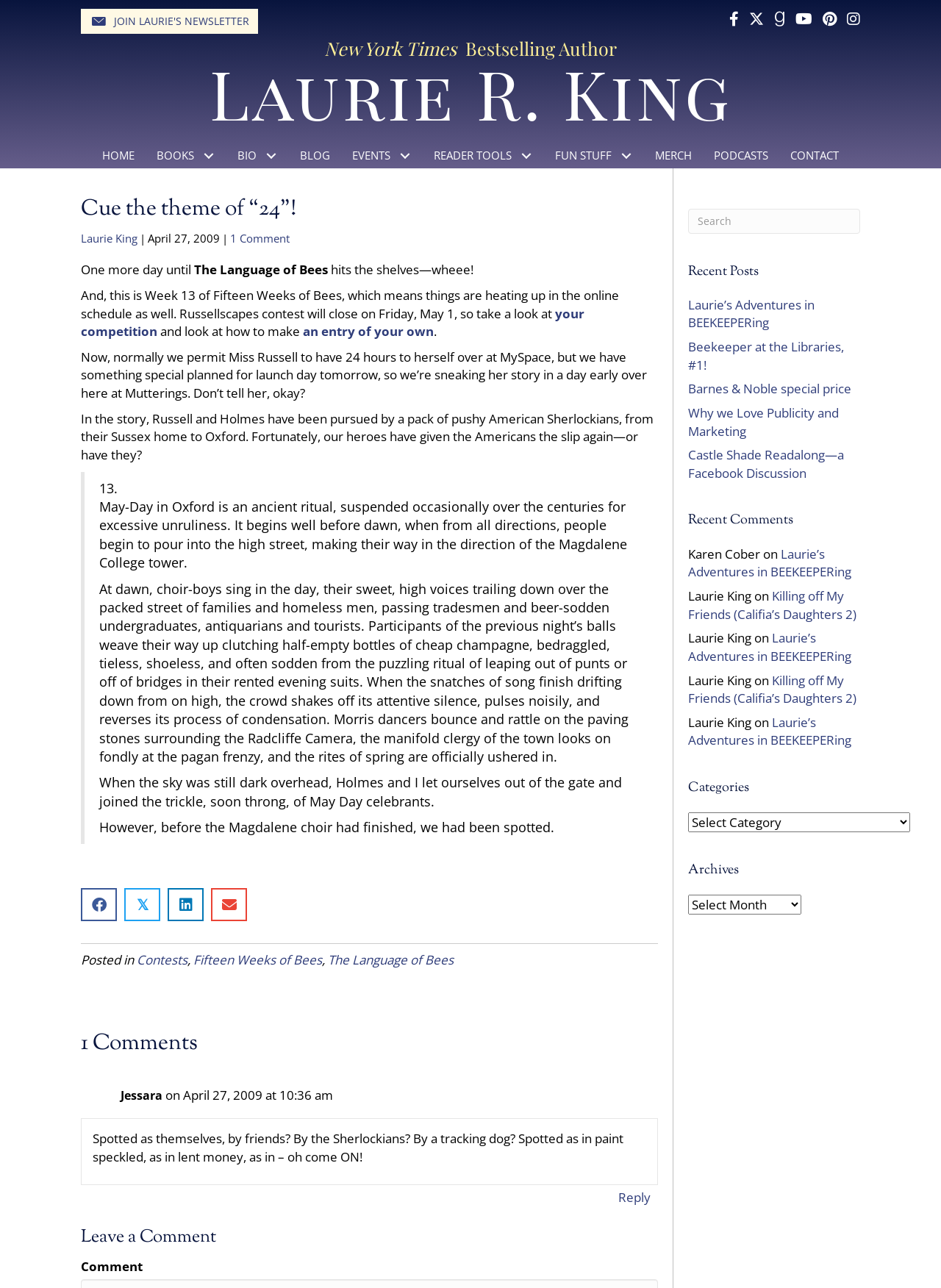Using the provided element description, identify the bounding box coordinates as (top-left x, top-left y, bottom-right x, bottom-right y). Ensure all values are between 0 and 1. Description: Events

[0.362, 0.111, 0.449, 0.13]